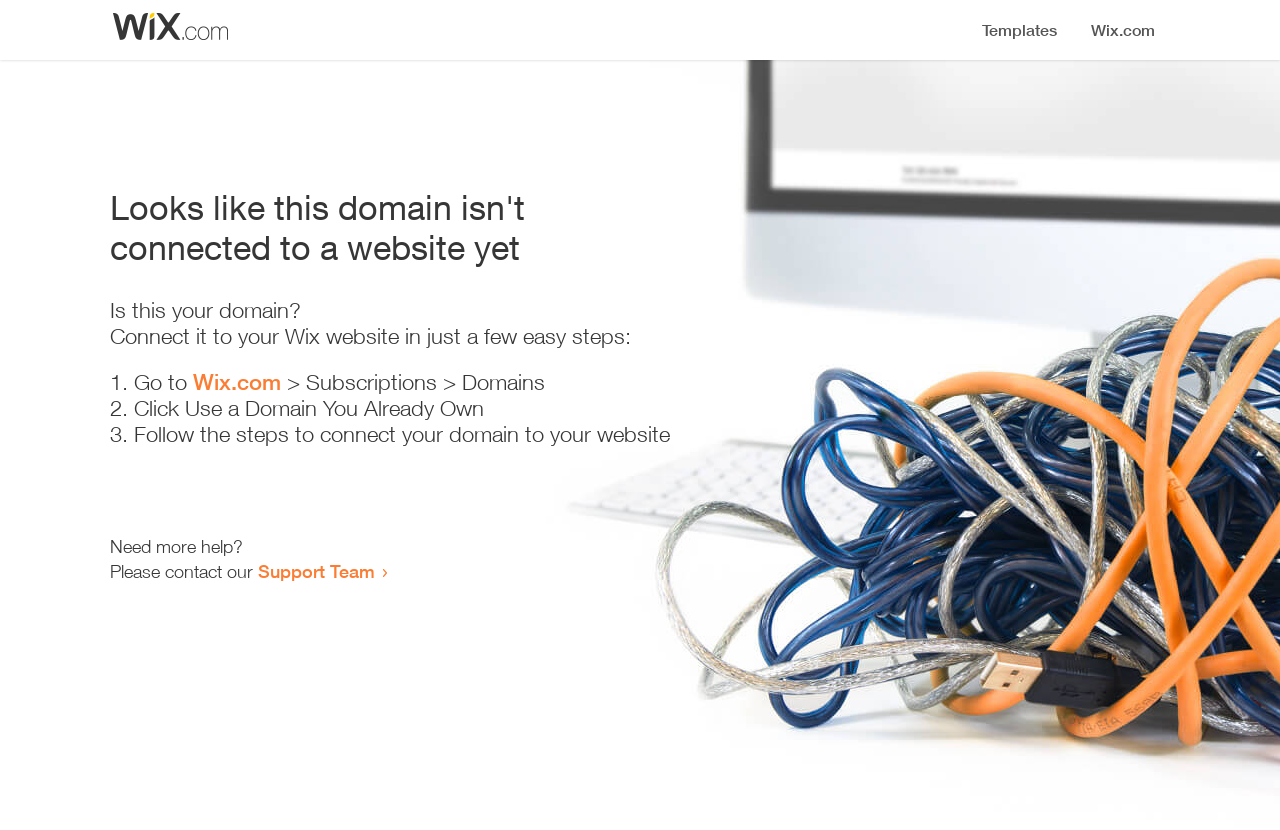Answer the following query with a single word or phrase:
Where can I get more help?

Support Team